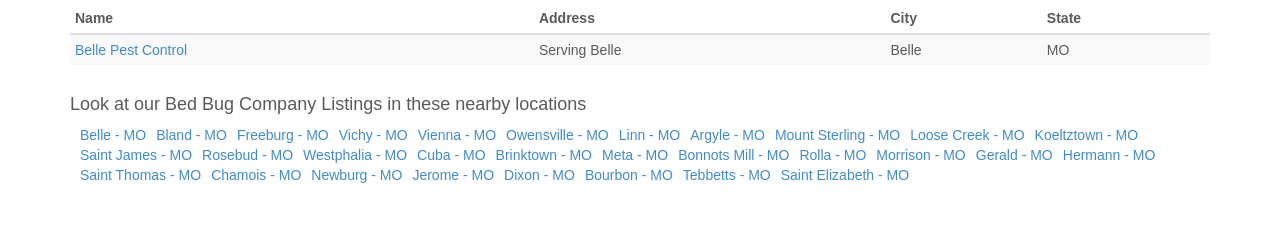Point out the bounding box coordinates of the section to click in order to follow this instruction: "Explore the Bed Bug Company Listings in Hermann".

[0.83, 0.644, 0.903, 0.733]